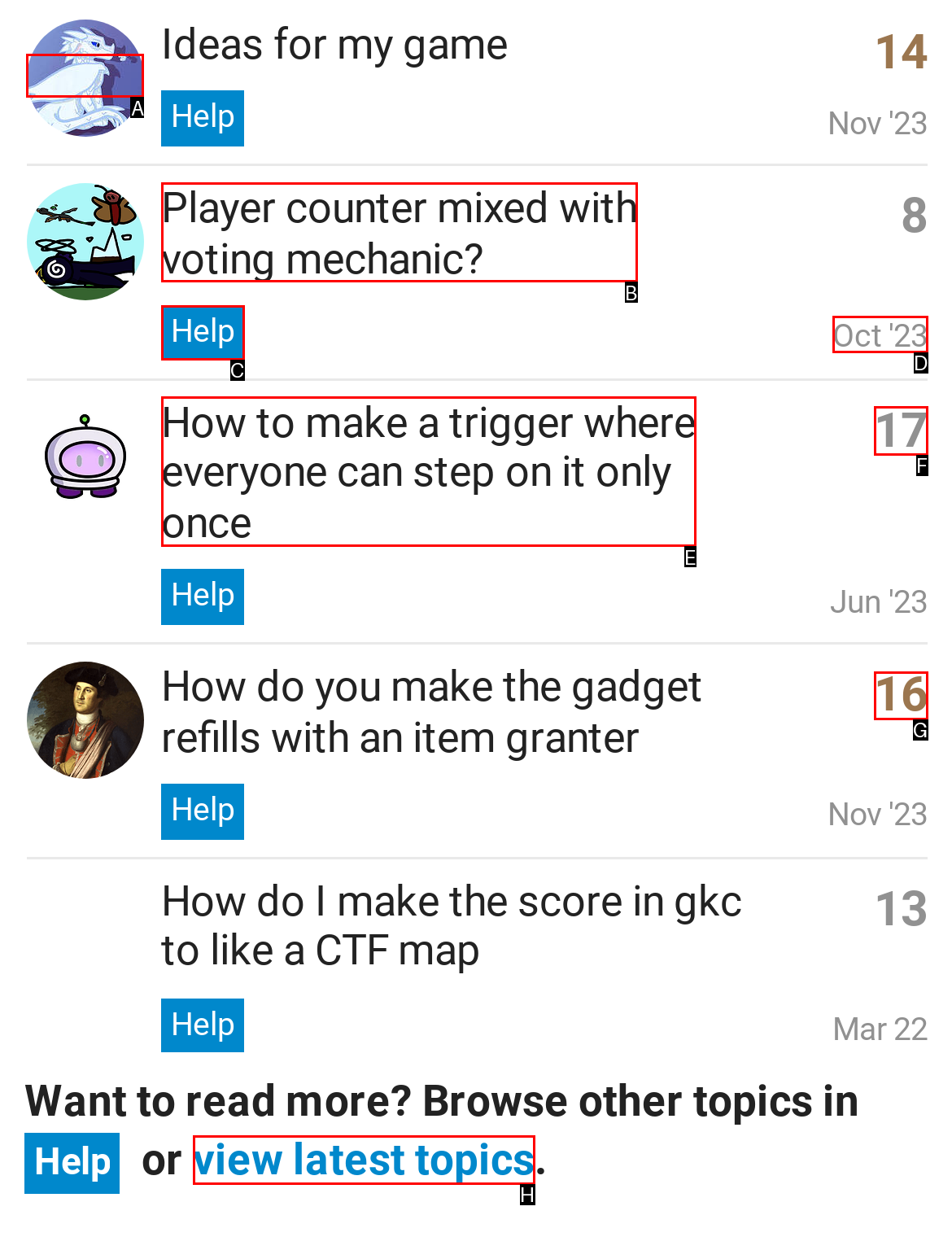Decide which letter you need to select to fulfill the task: View Blizzy's profile
Answer with the letter that matches the correct option directly.

A